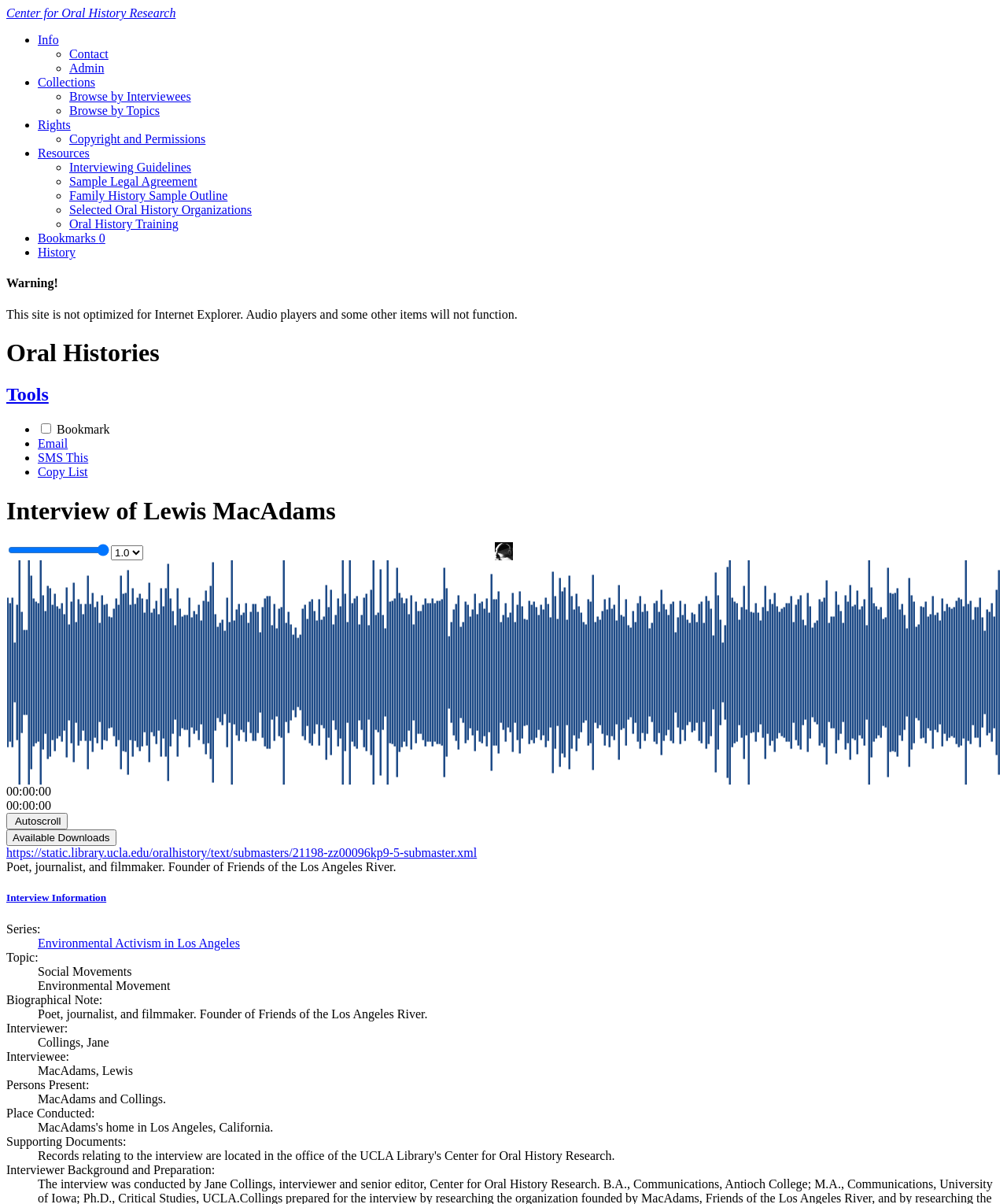What is the name of the oral history research center?
Please provide a full and detailed response to the question.

The name of the oral history research center can be found in the top-left corner of the webpage, where it says 'UCLA Library | Center for Oral History Research'. This is also the title of the webpage.